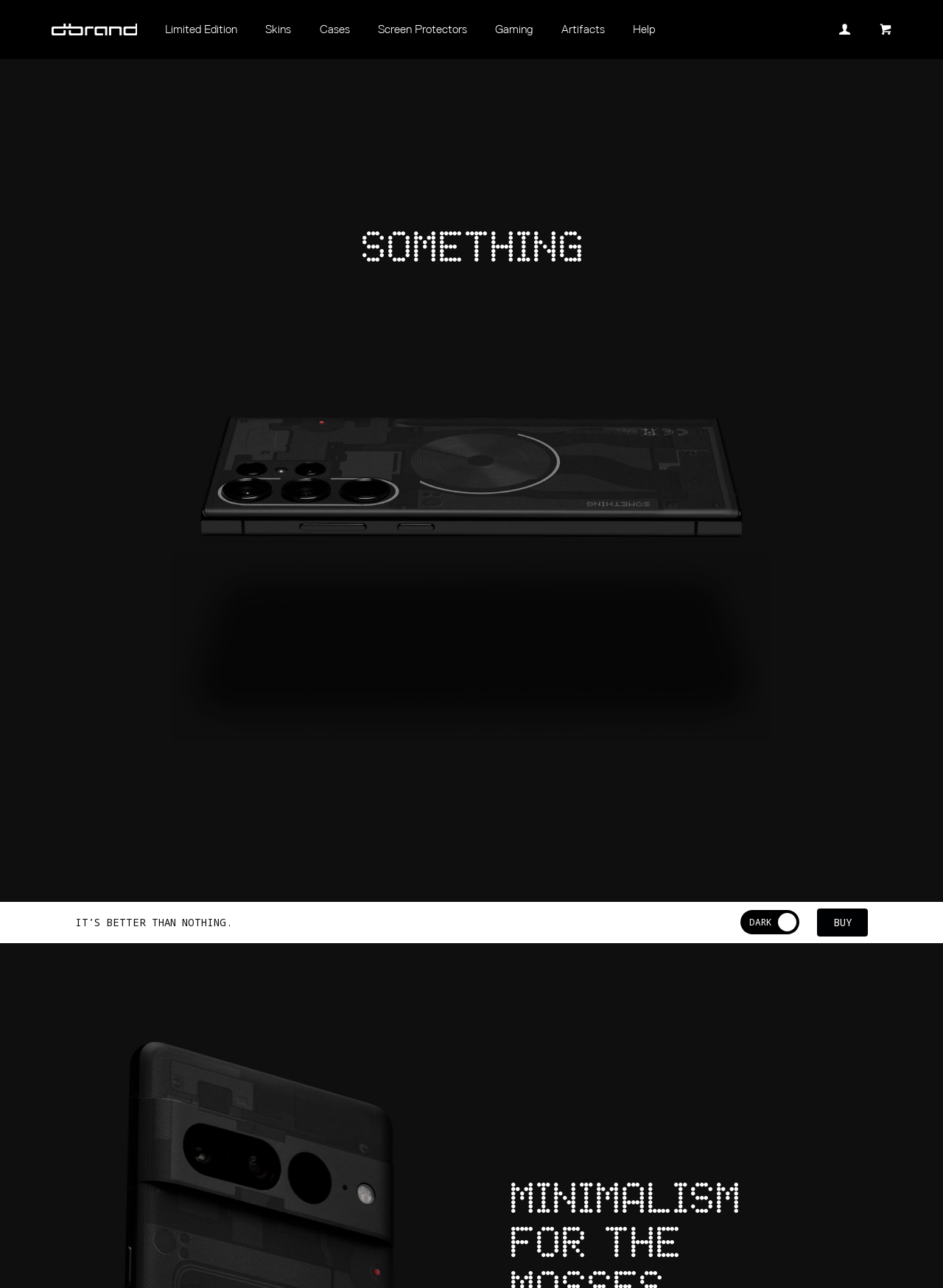Pinpoint the bounding box coordinates of the clickable element to carry out the following instruction: "toggle dark light mode."

[0.785, 0.707, 0.848, 0.726]